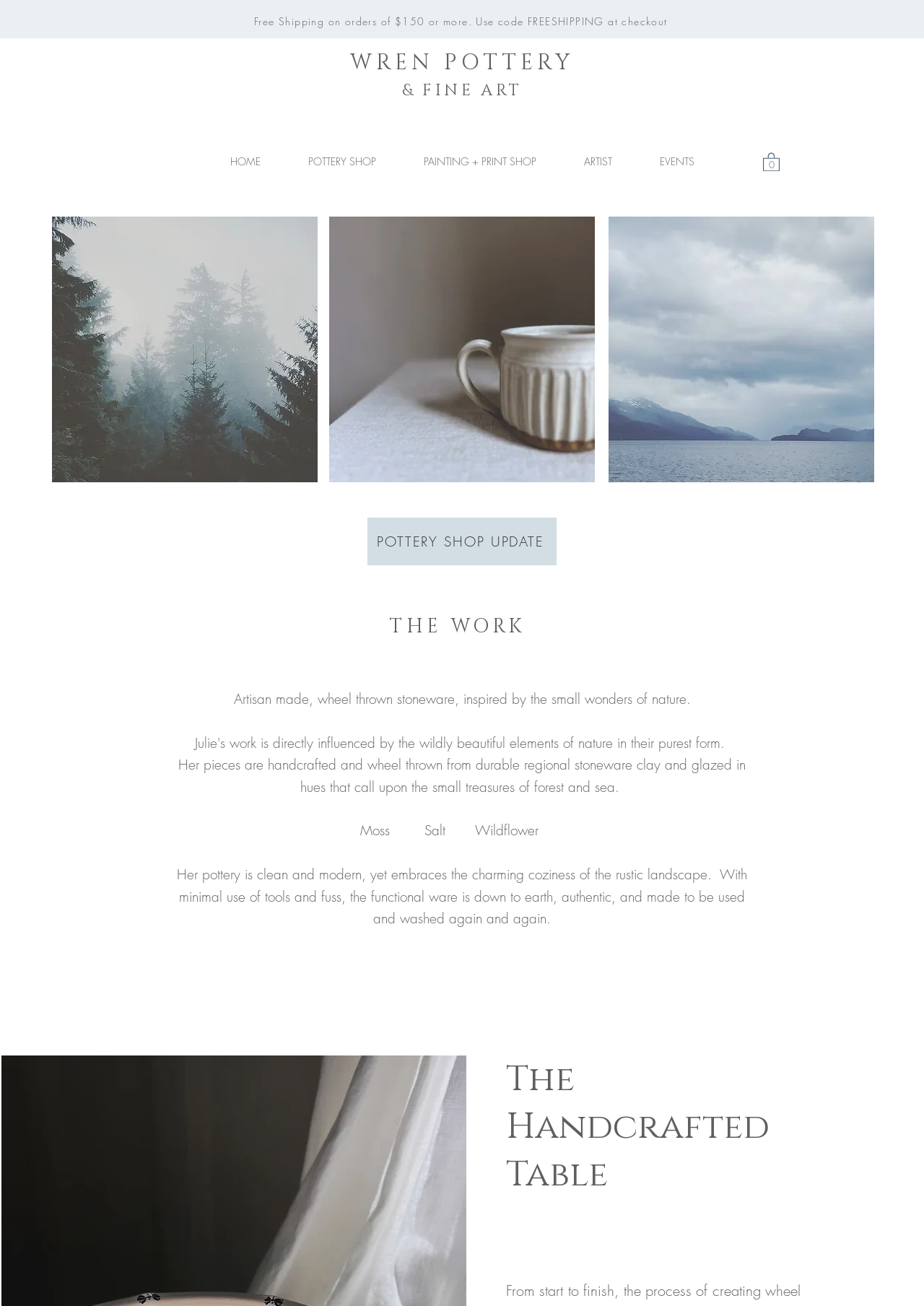How many items are in the cart?
Based on the visual information, provide a detailed and comprehensive answer.

The number of items in the cart is 0, as indicated by the button 'Cart with 0 items'.